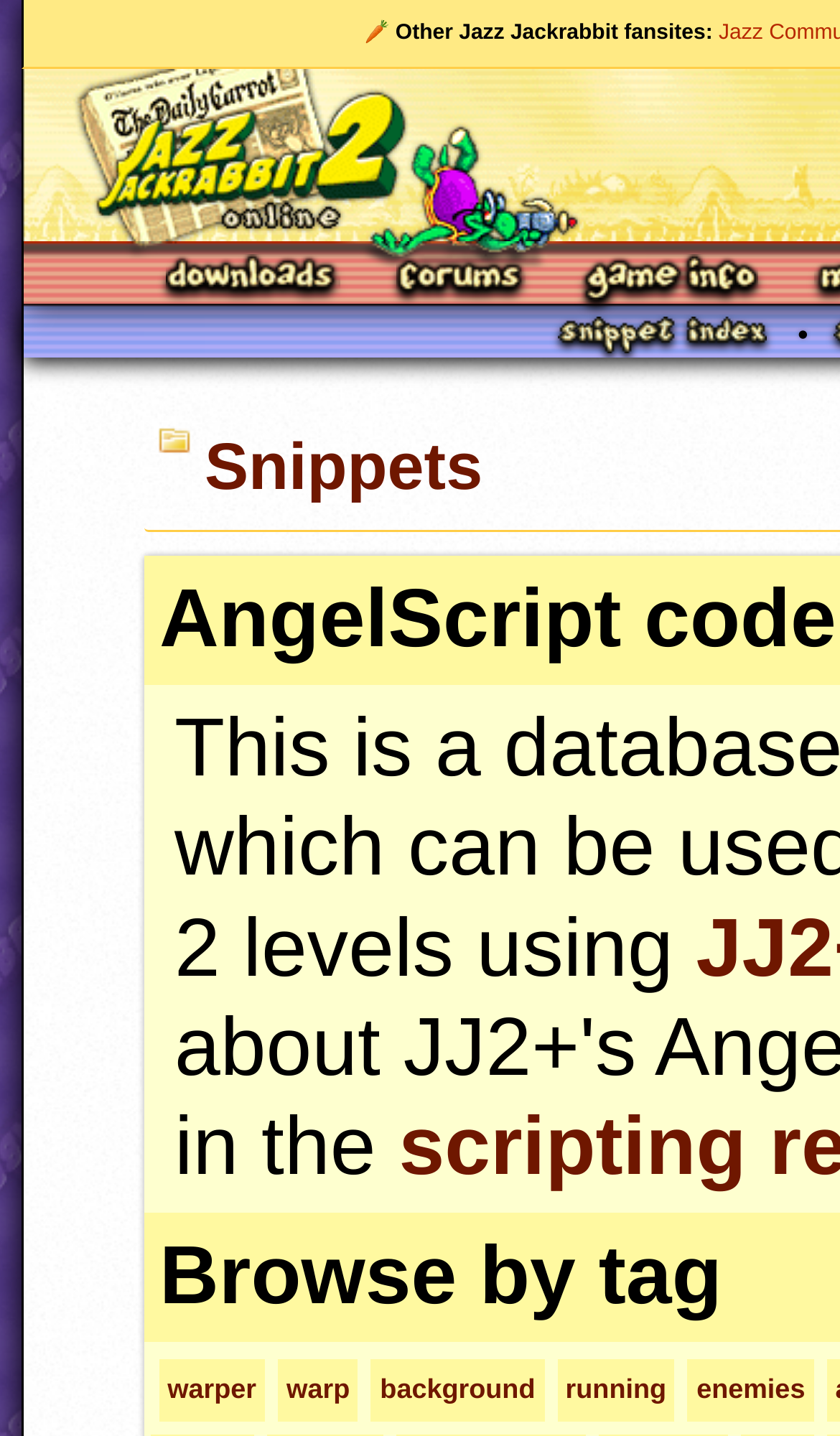How many main links are there?
Respond to the question with a single word or phrase according to the image.

3